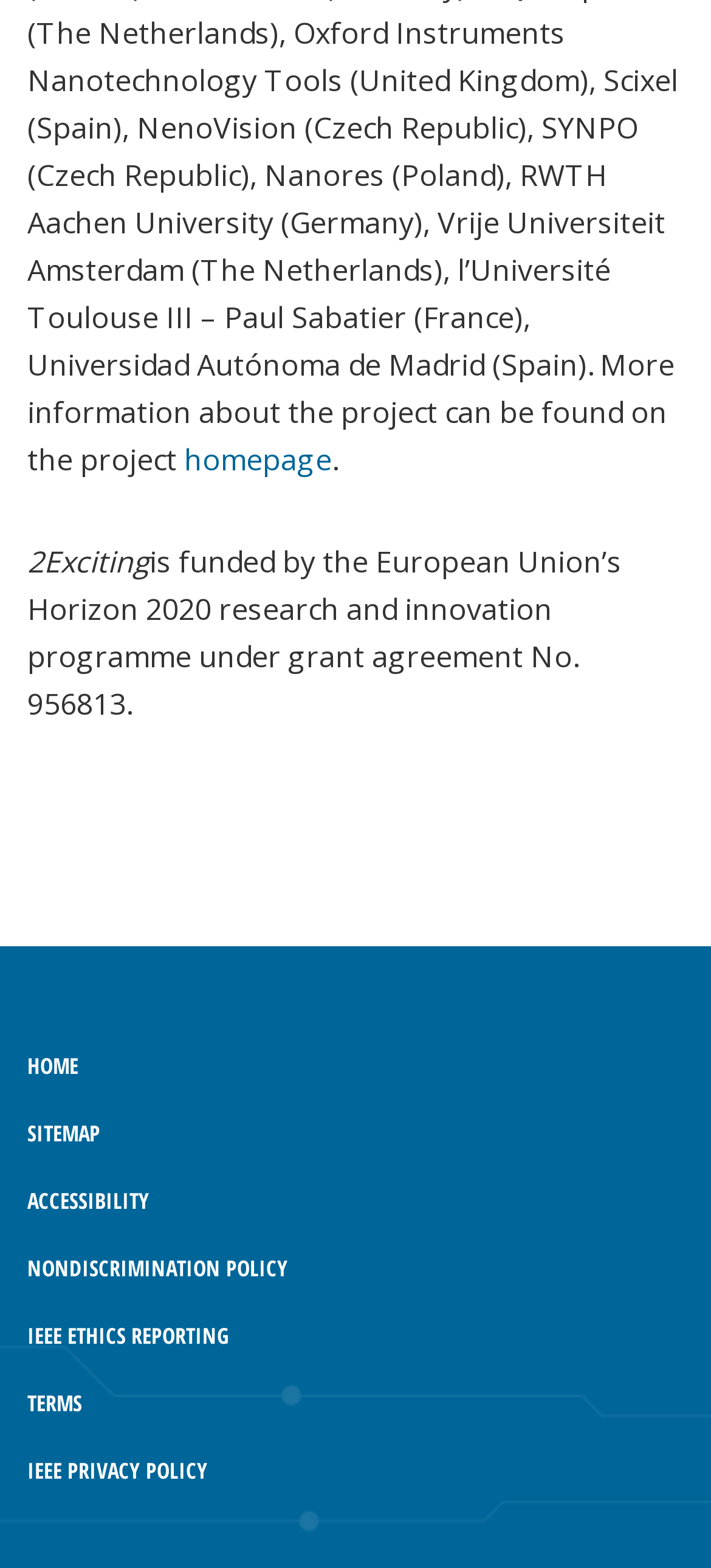Provide a one-word or short-phrase response to the question:
What is the grant agreement number of the project?

956813